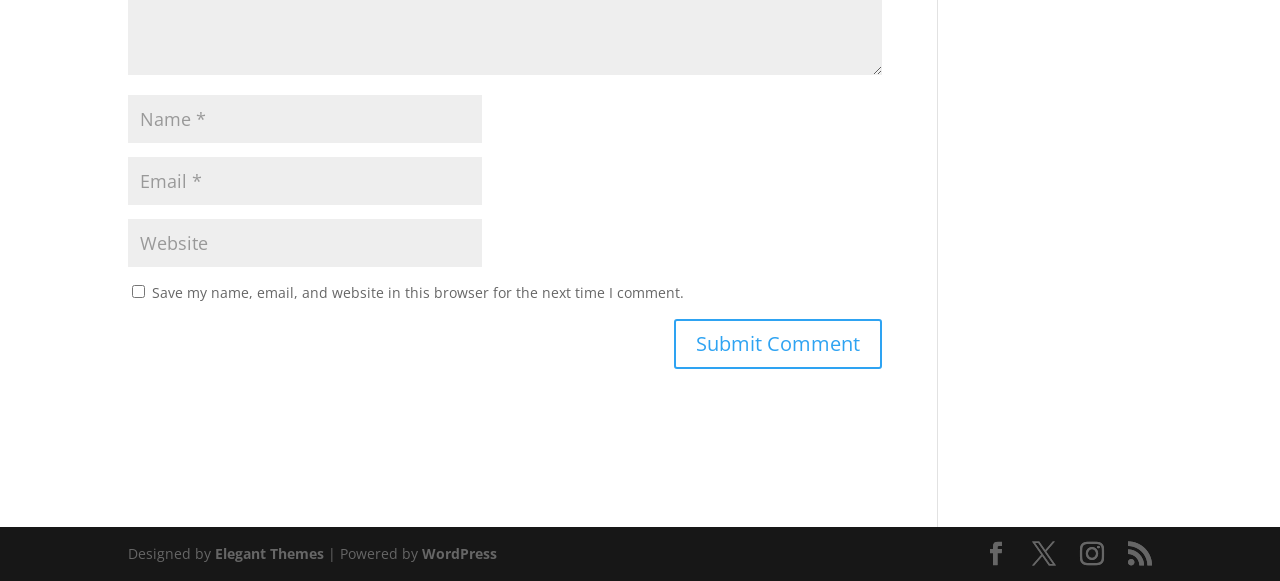Identify and provide the bounding box coordinates of the UI element described: "WordPress". The coordinates should be formatted as [left, top, right, bottom], with each number being a float between 0 and 1.

[0.33, 0.937, 0.388, 0.969]